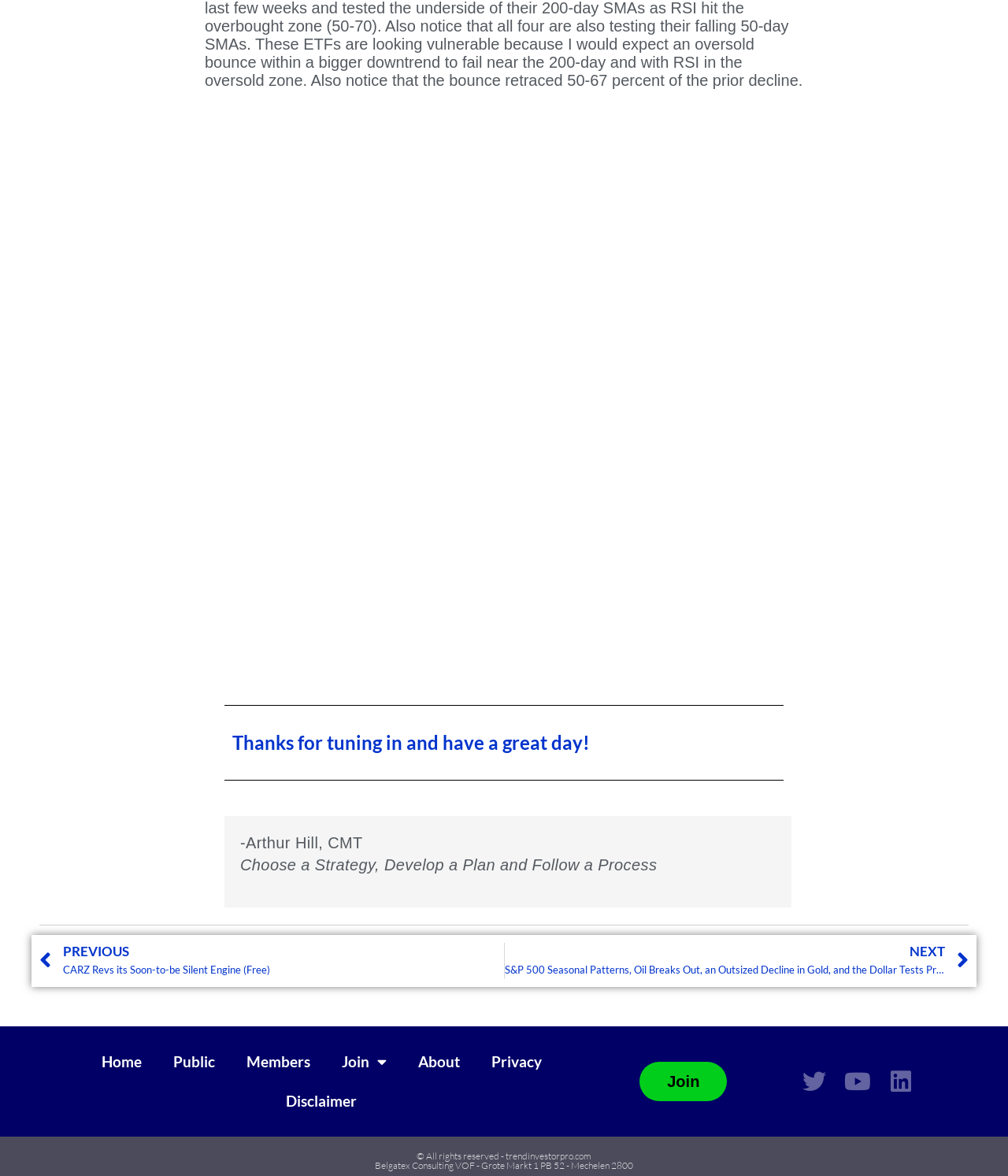What is the name of the author?
Use the screenshot to answer the question with a single word or phrase.

Arthur Hill, CMT